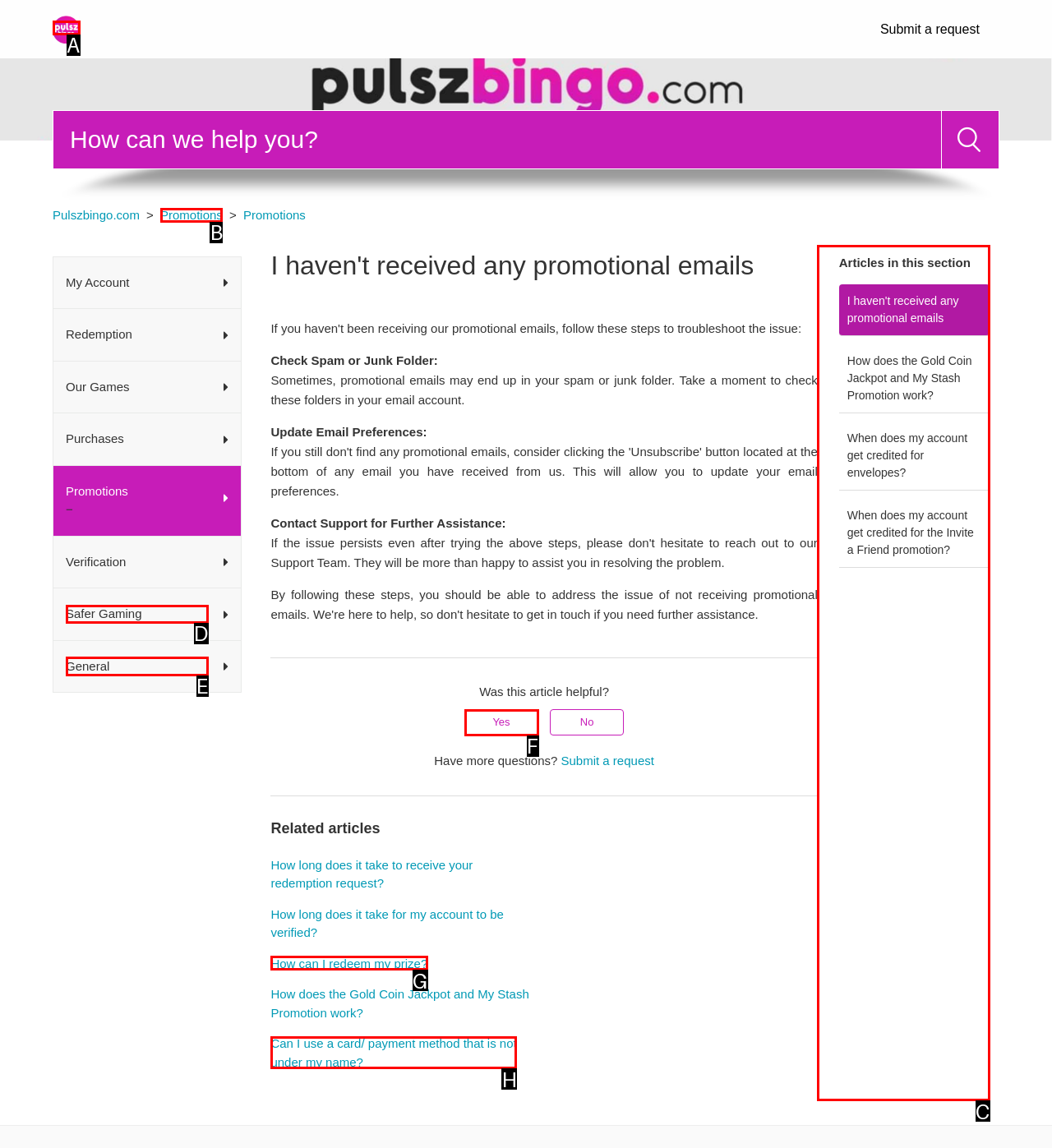Given the instruction: Check articles in this section, which HTML element should you click on?
Answer with the letter that corresponds to the correct option from the choices available.

C